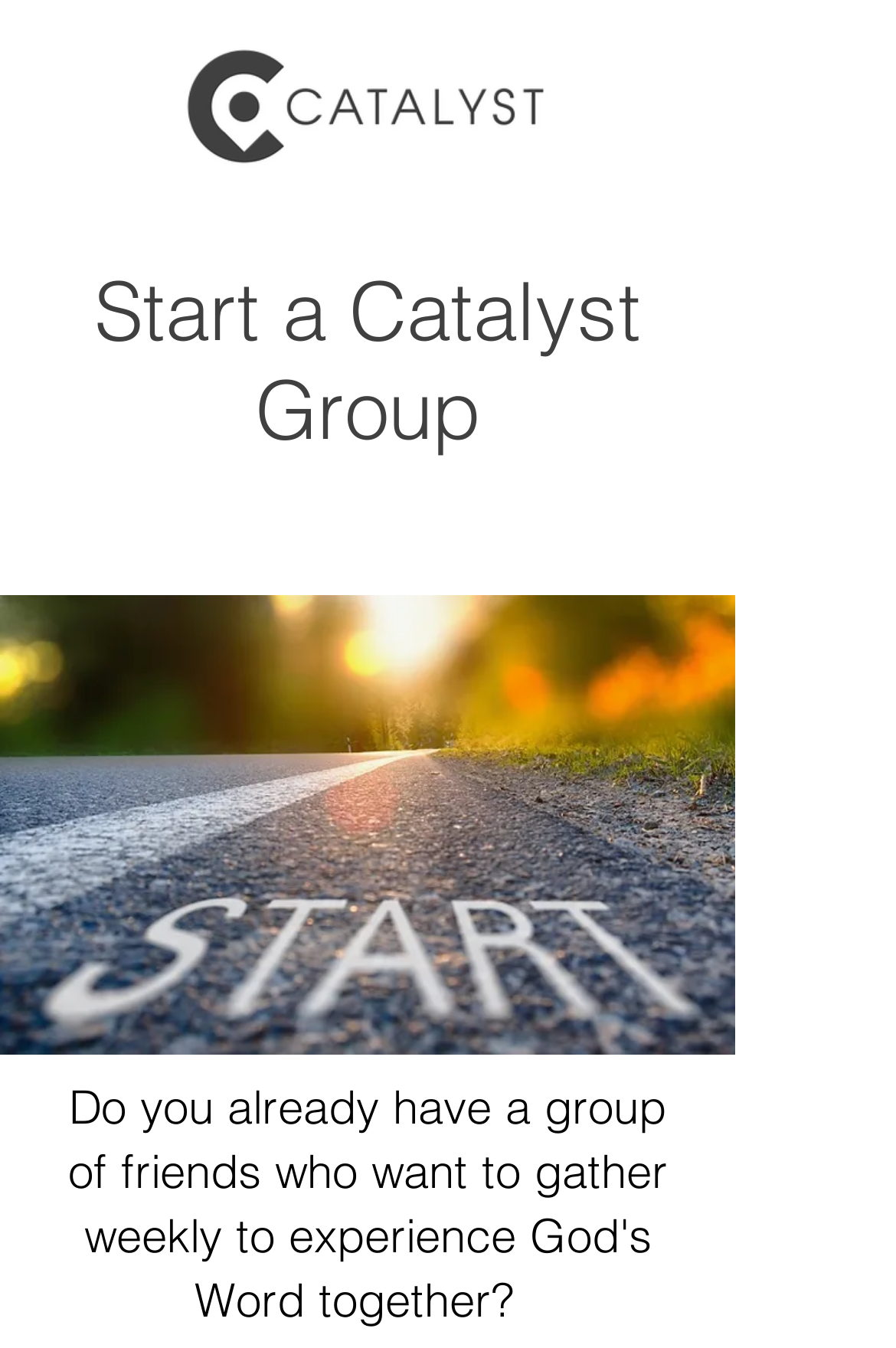Please determine the heading text of this webpage.

Start a Catalyst Group